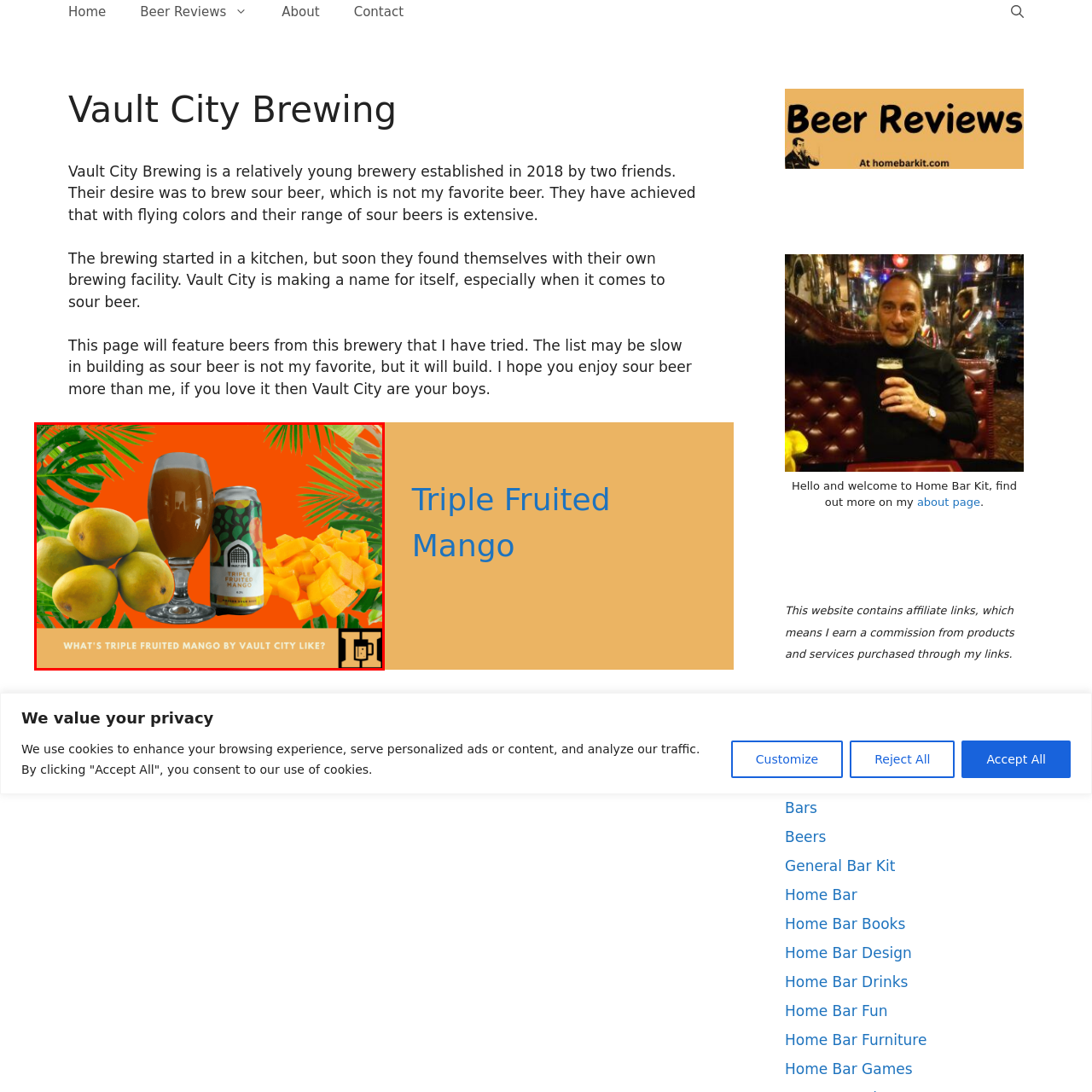What fruit is featured in the image? Study the image bordered by the red bounding box and answer briefly using a single word or a phrase.

Mango